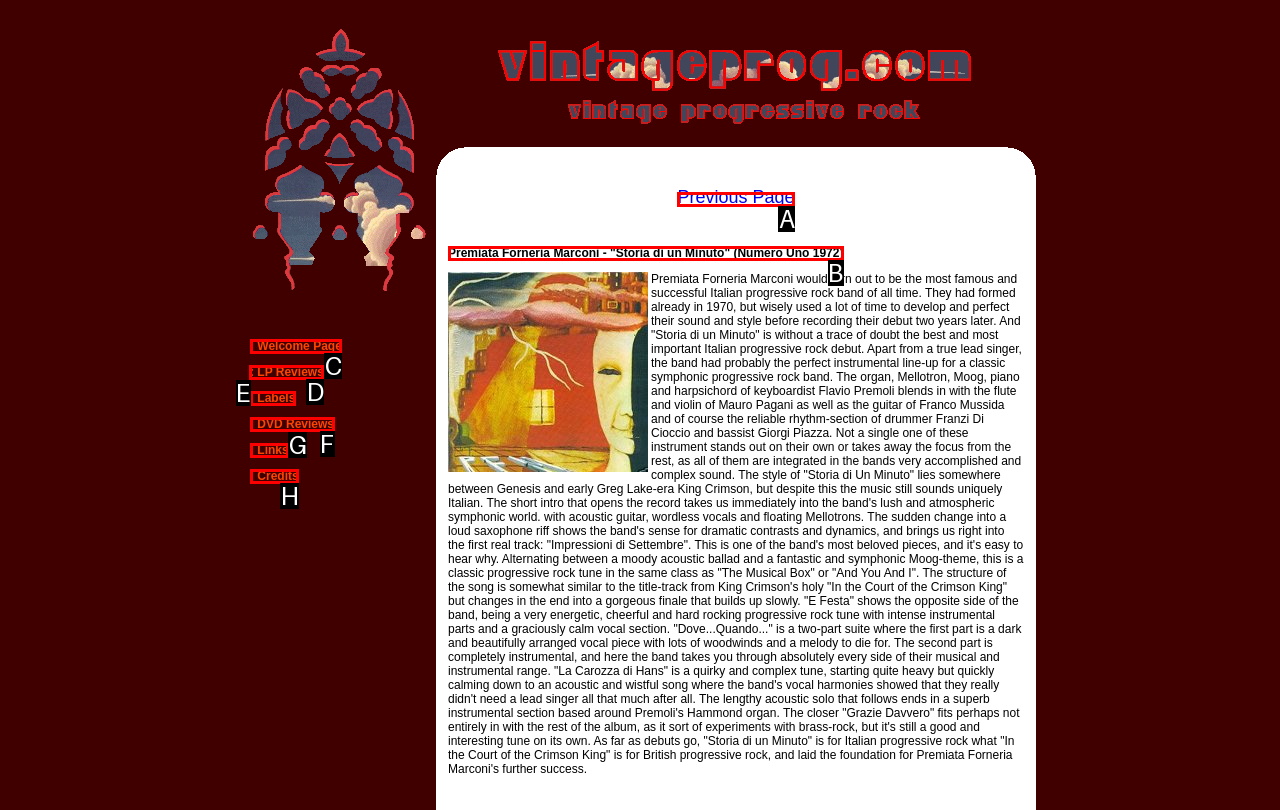Tell me which UI element to click to fulfill the given task: Click on the Entertainment link. Respond with the letter of the correct option directly.

None